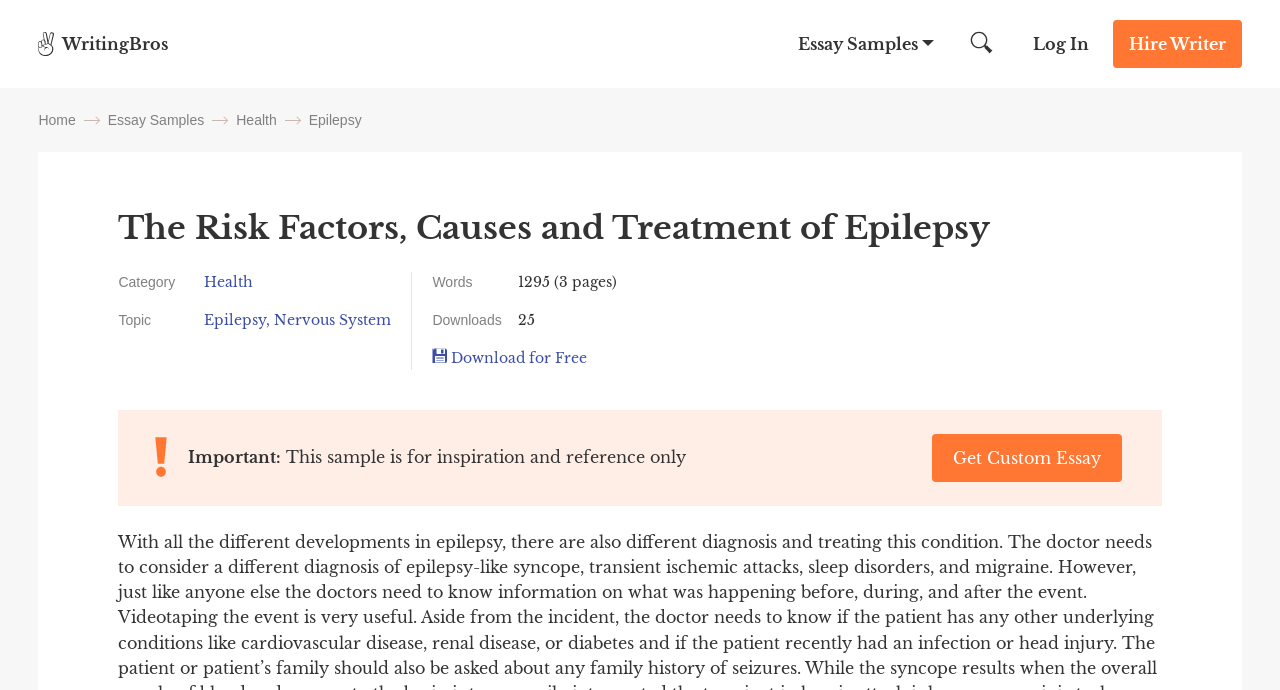Determine the bounding box coordinates of the region I should click to achieve the following instruction: "Search for an essay". Ensure the bounding box coordinates are four float numbers between 0 and 1, i.e., [left, top, right, bottom].

[0.758, 0.045, 0.775, 0.082]